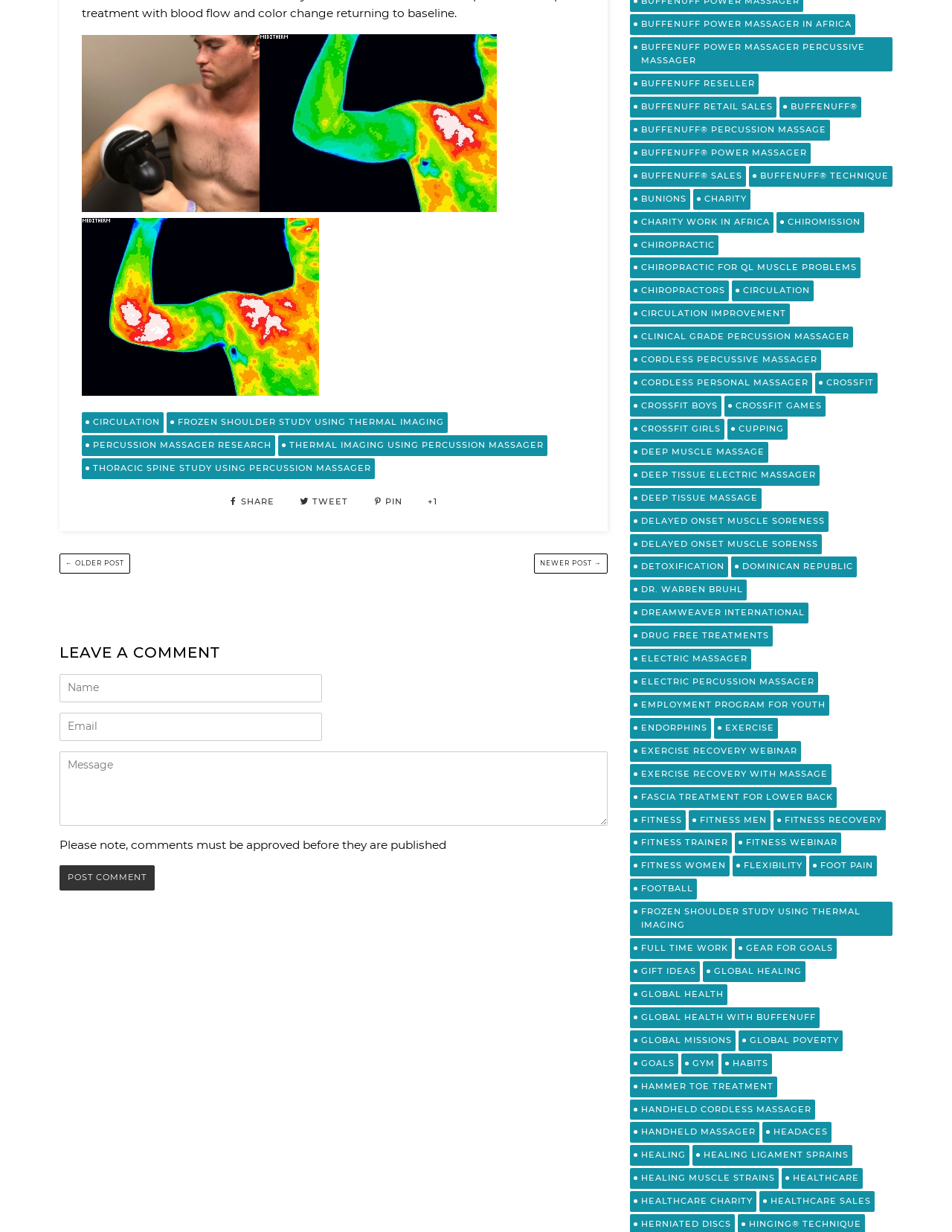What is the purpose of the links at the top of the page?
Please answer the question as detailed as possible based on the image.

The links at the top of the page, such as 'CIRCULATION', 'FROZEN SHOULDER STUDY USING THERMAL IMAGING', and 'PERCUSSION MASSAGER RESEARCH', suggest that the webpage is related to research studies in the field of health and wellness, possibly focusing on the effects of percussion massagers on various health conditions.